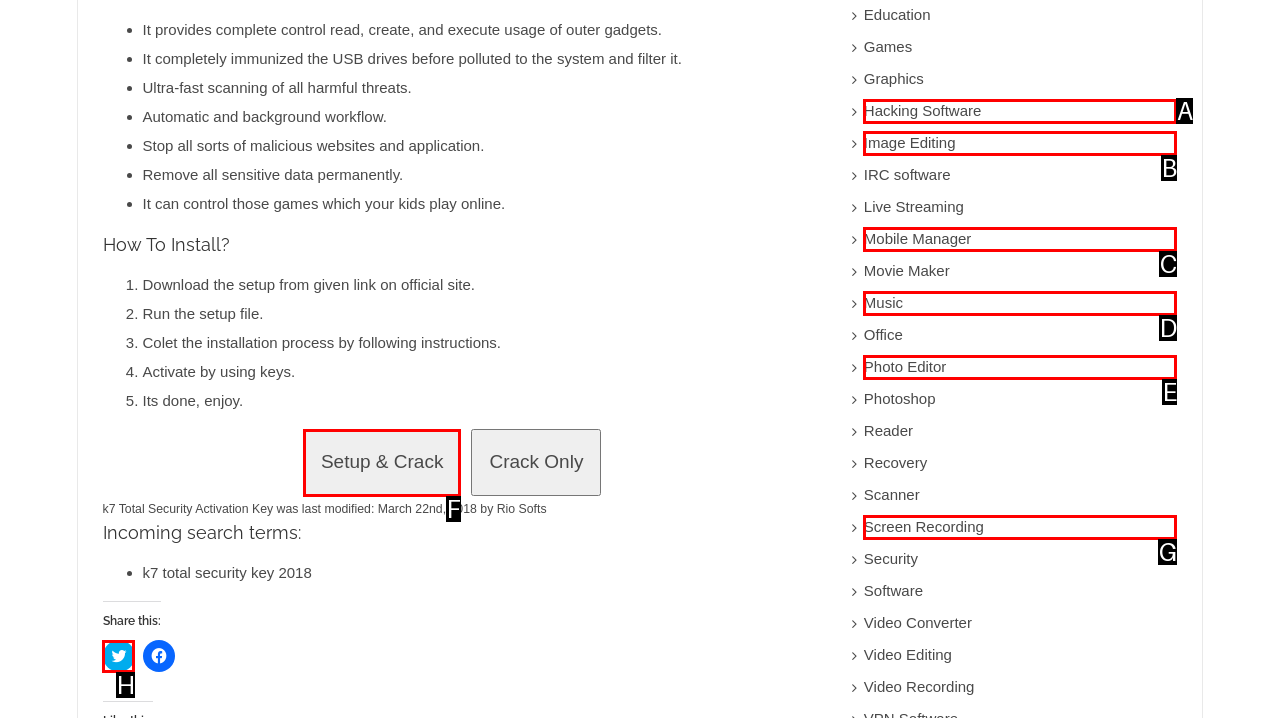Tell me the letter of the correct UI element to click for this instruction: Visit the Advanced Clean Cars II web site. Answer with the letter only.

None